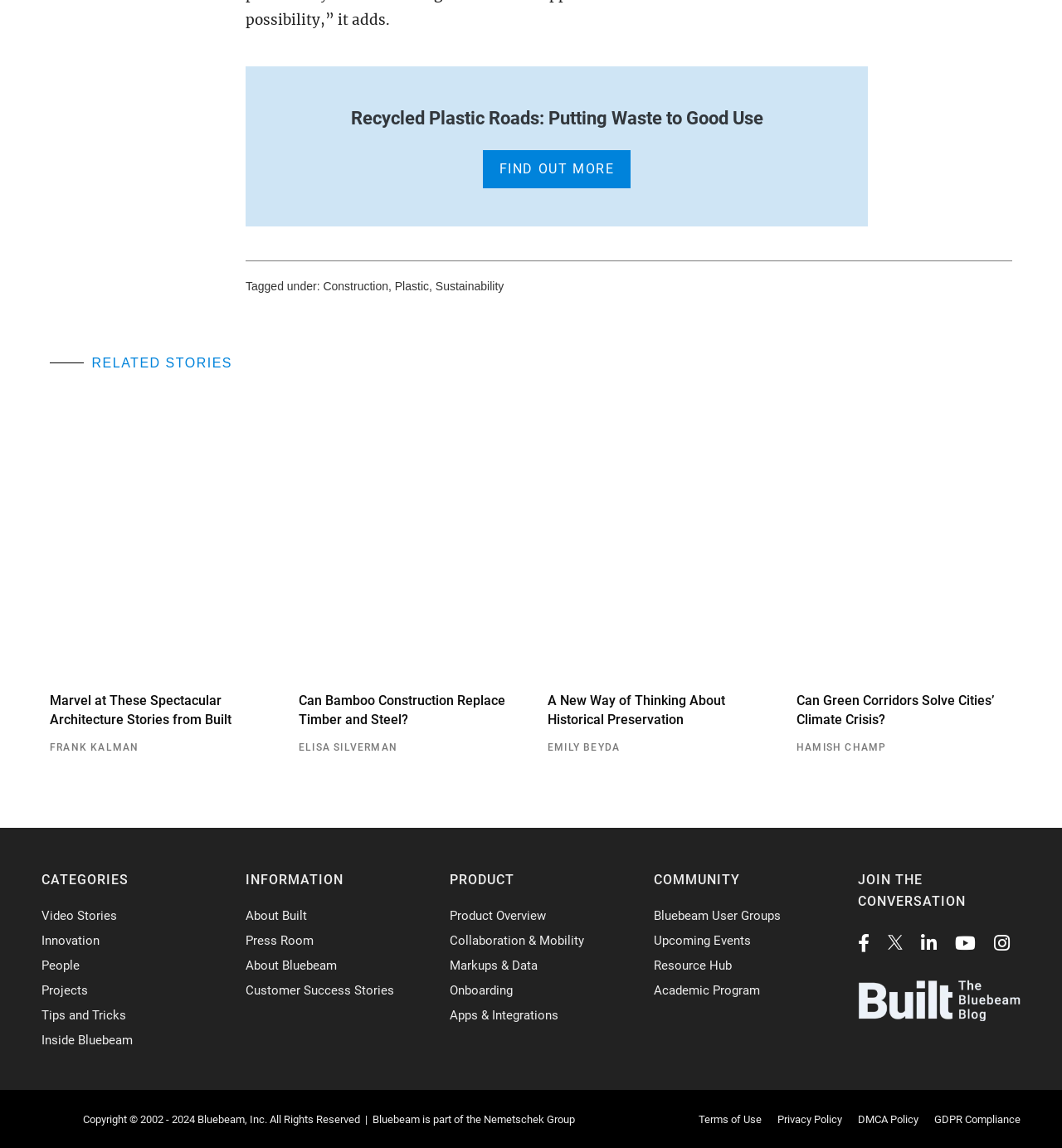Determine the bounding box coordinates for the HTML element mentioned in the following description: "GDPR Compliance". The coordinates should be a list of four floats ranging from 0 to 1, represented as [left, top, right, bottom].

[0.88, 0.966, 0.961, 0.984]